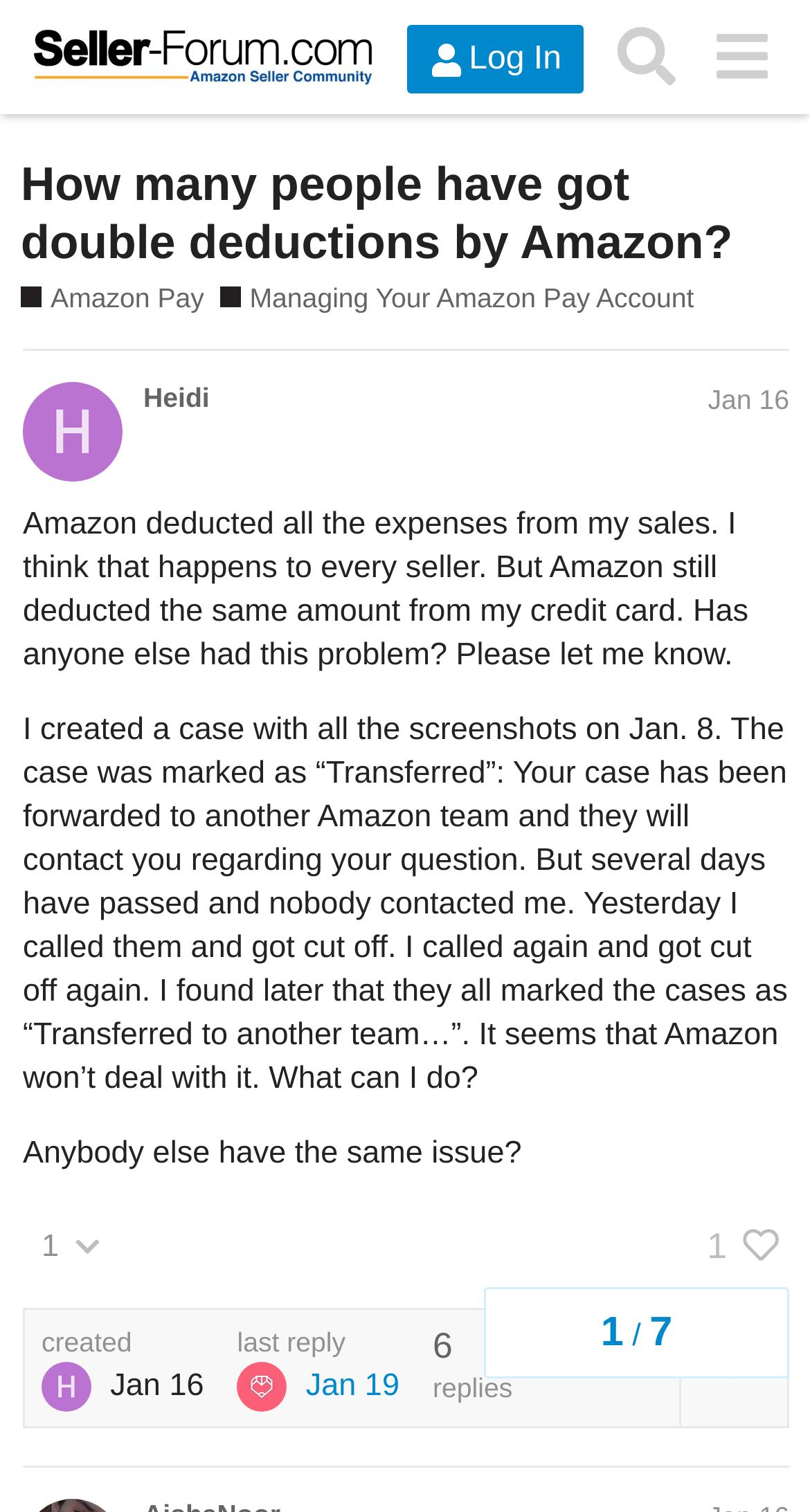How many people liked the post?
Based on the screenshot, provide a one-word or short-phrase response.

1